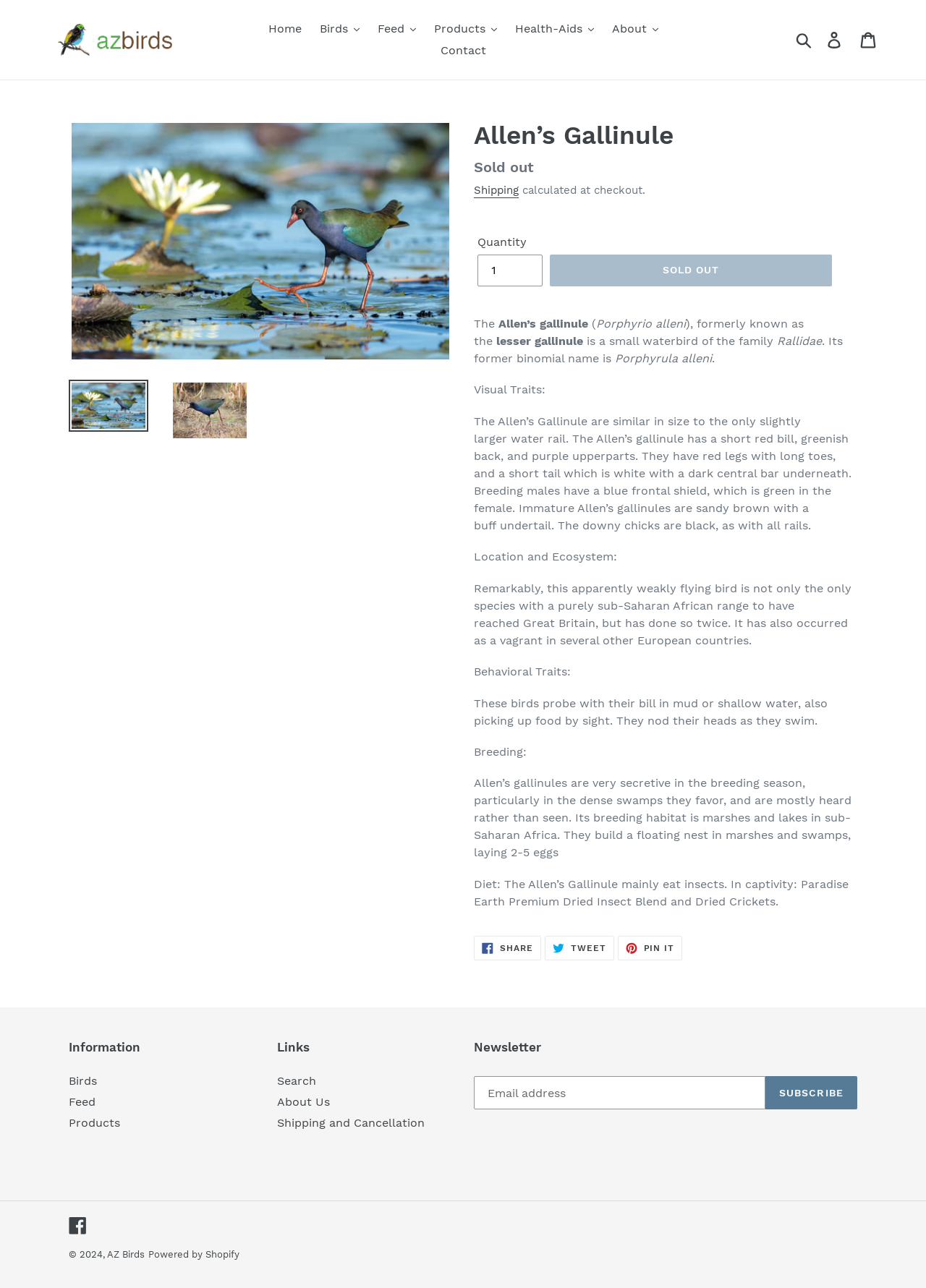Please determine the bounding box coordinates for the element with the description: "Pin it Pin on Pinterest".

[0.667, 0.726, 0.737, 0.746]